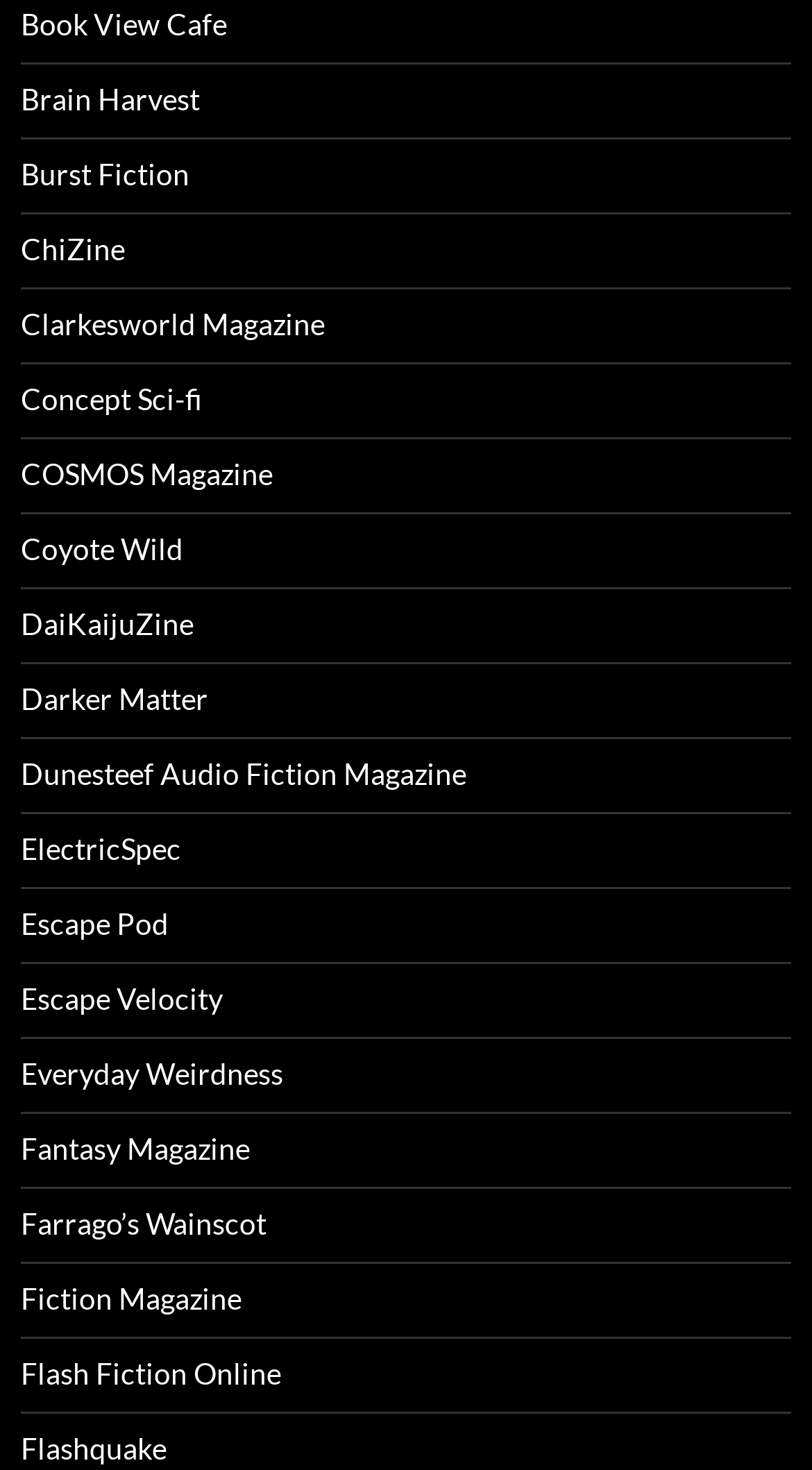Give a one-word or short-phrase answer to the following question: 
What is the magazine listed below Clarkesworld Magazine?

Concept Sci-fi